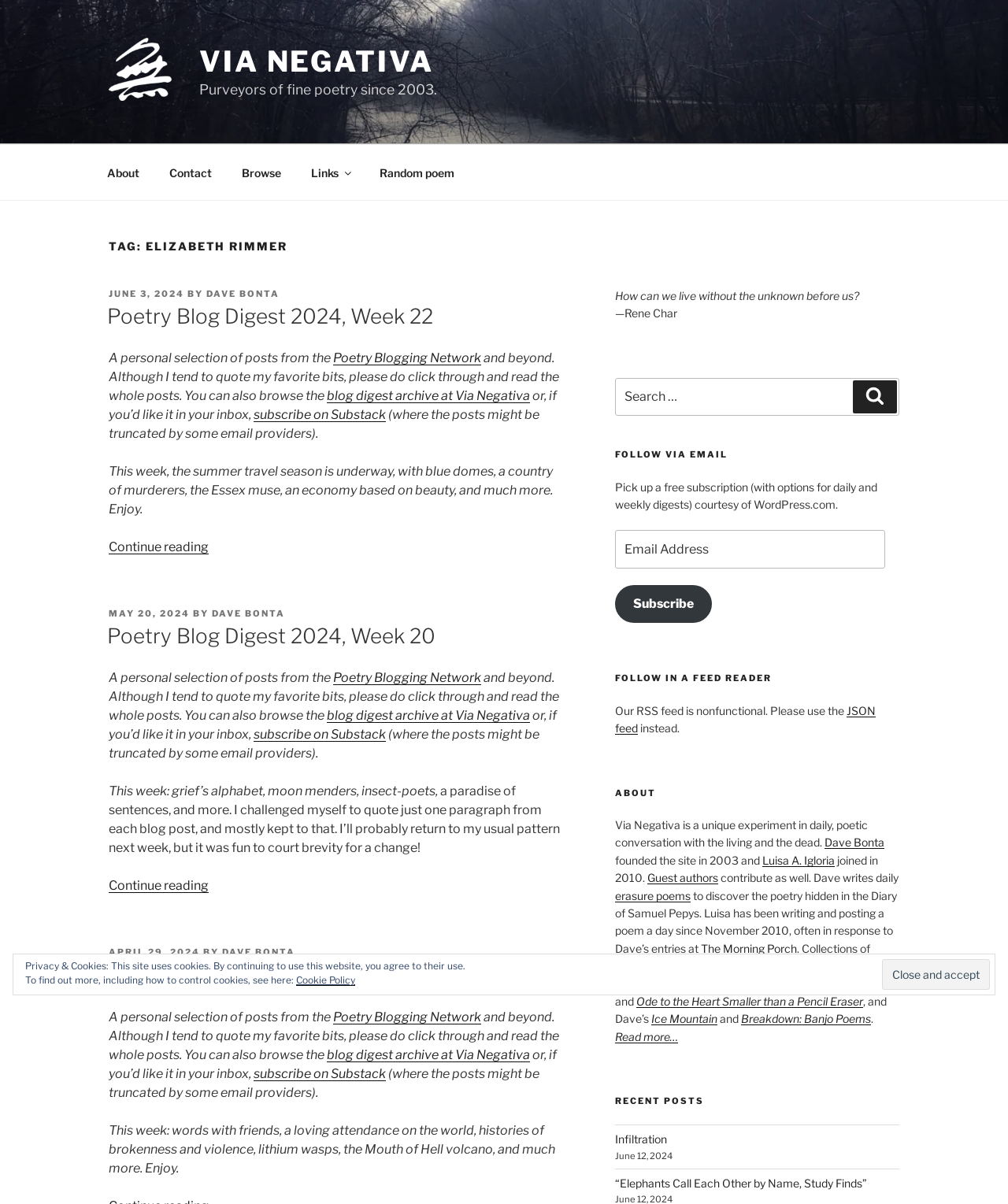Generate an in-depth caption that captures all aspects of the webpage.

The webpage is titled "Elizabeth Rimmer – Via Negativa" and features a prominent image of a river in November light between bare woods and mountain at the top. Below the image, there is a link to "Via Negativa" with a smaller image of the same name. To the right of the image, there is a brief description stating "Purveyors of fine poetry since 2003."

The top menu navigation bar is located below the image, with links to "About", "Contact", "Browse", "Links", and "Random poem". 

The main content of the webpage is divided into three sections, each with a heading indicating the date of posting, such as "TAG: ELIZABETH RIMMER", "Poetry Blog Digest 2024, Week 22", and so on. Each section contains a brief summary of poetry blog posts, with links to the original posts and quotes from the posts. The sections also include links to subscribe to the blog digest via Substack.

To the right of the main content, there is a sidebar with a quote from Rene Char, a search bar, and options to follow the blog via email or feed reader. The email subscription section includes a textbox to enter an email address and a "Subscribe" button.